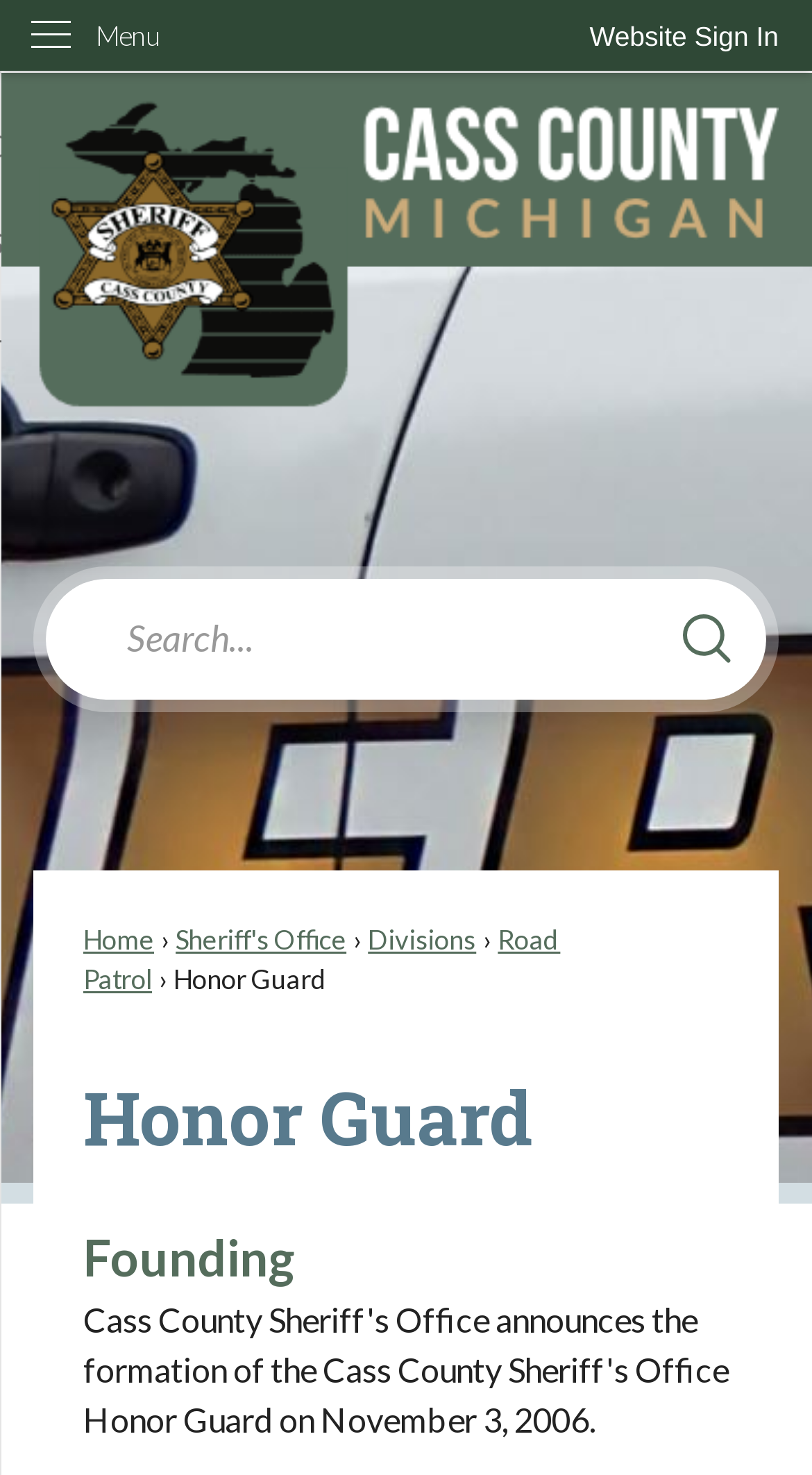What is the orientation of the menu?
Please provide a detailed and comprehensive answer to the question.

The menu element has an attribute 'orientation: vertical', which indicates that the menu is vertically oriented.